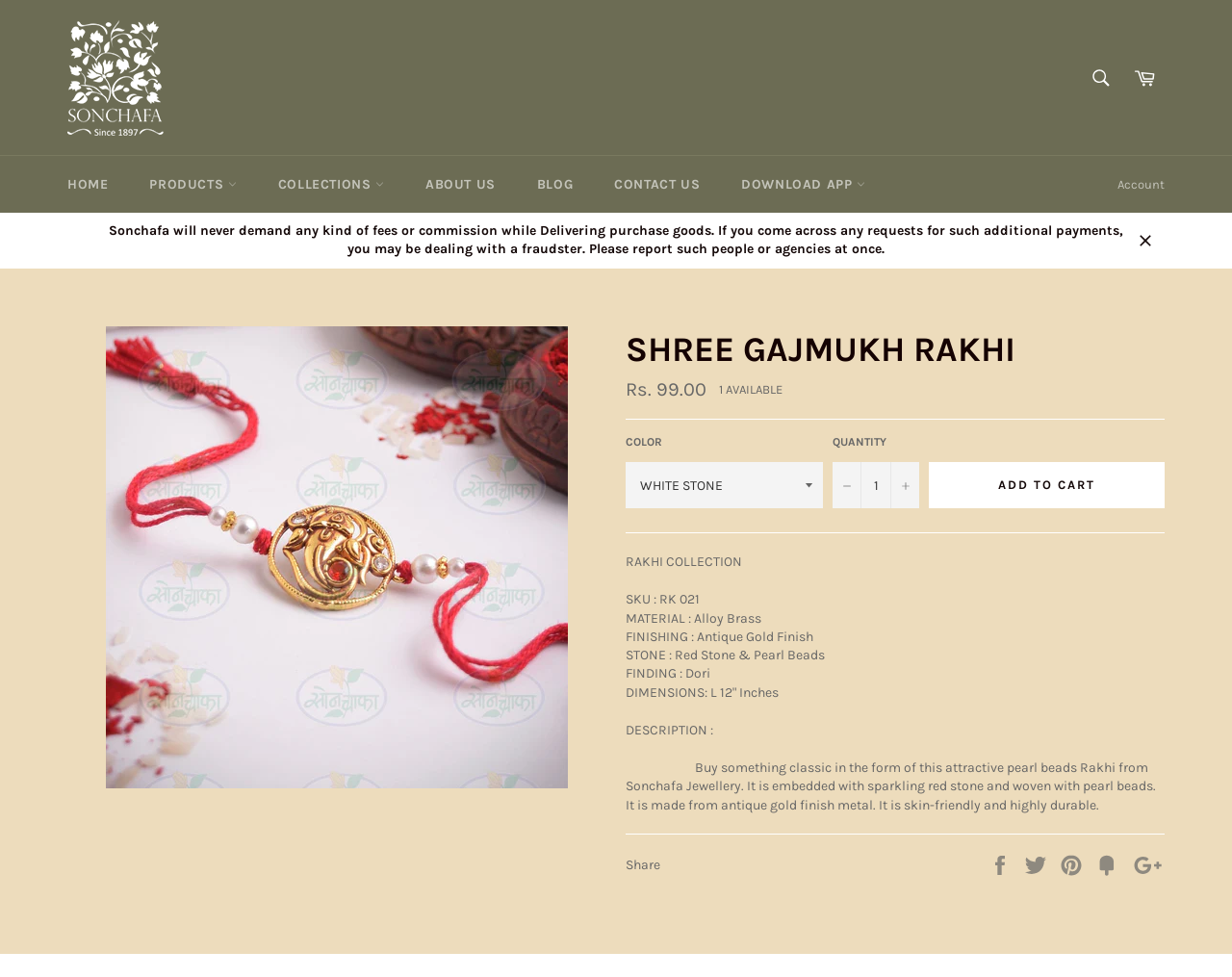Please specify the bounding box coordinates of the area that should be clicked to accomplish the following instruction: "Share on Facebook". The coordinates should consist of four float numbers between 0 and 1, i.e., [left, top, right, bottom].

[0.802, 0.876, 0.823, 0.893]